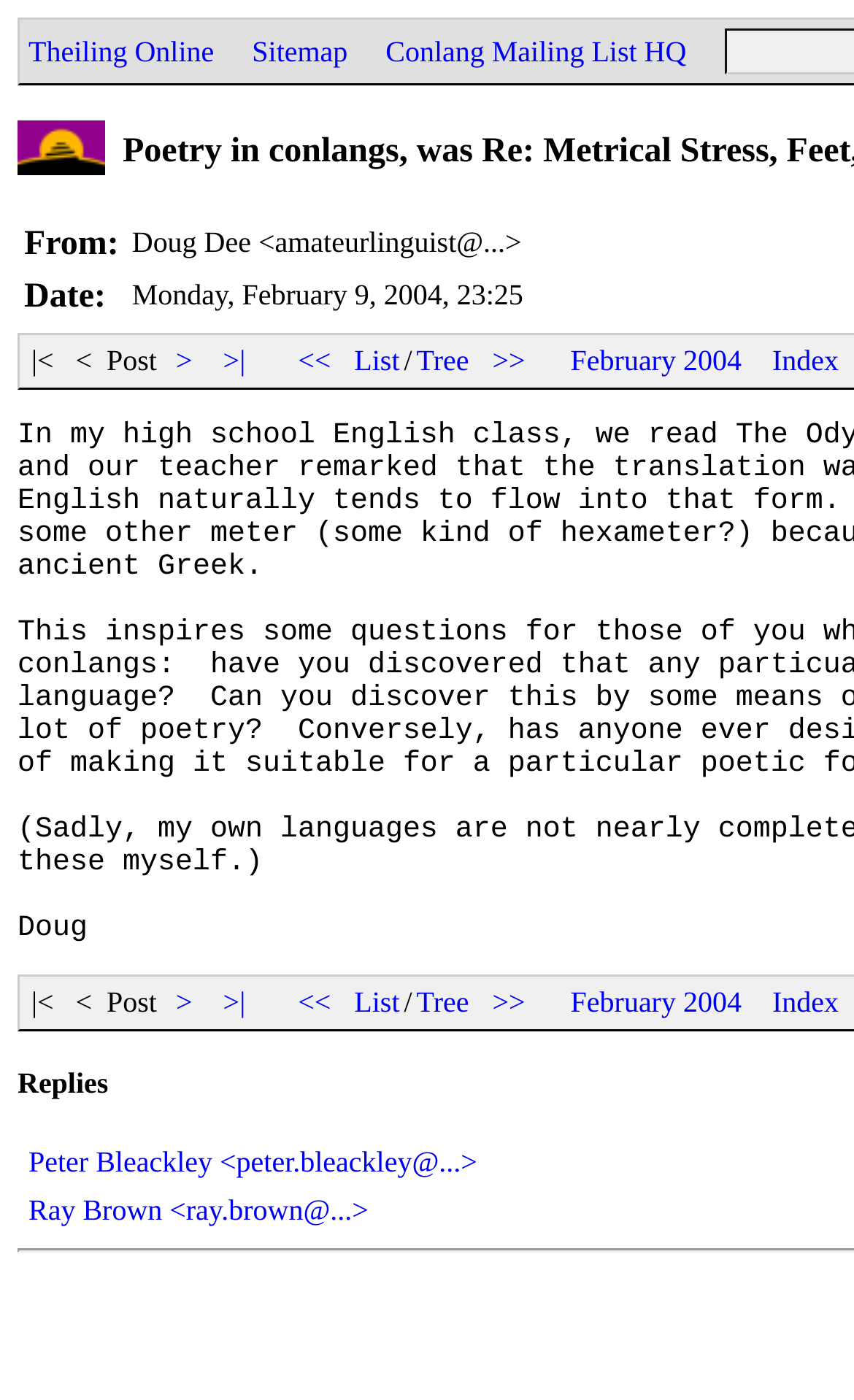Provide the bounding box for the UI element matching this description: "Conlang Mailing List HQ".

[0.446, 0.025, 0.809, 0.048]